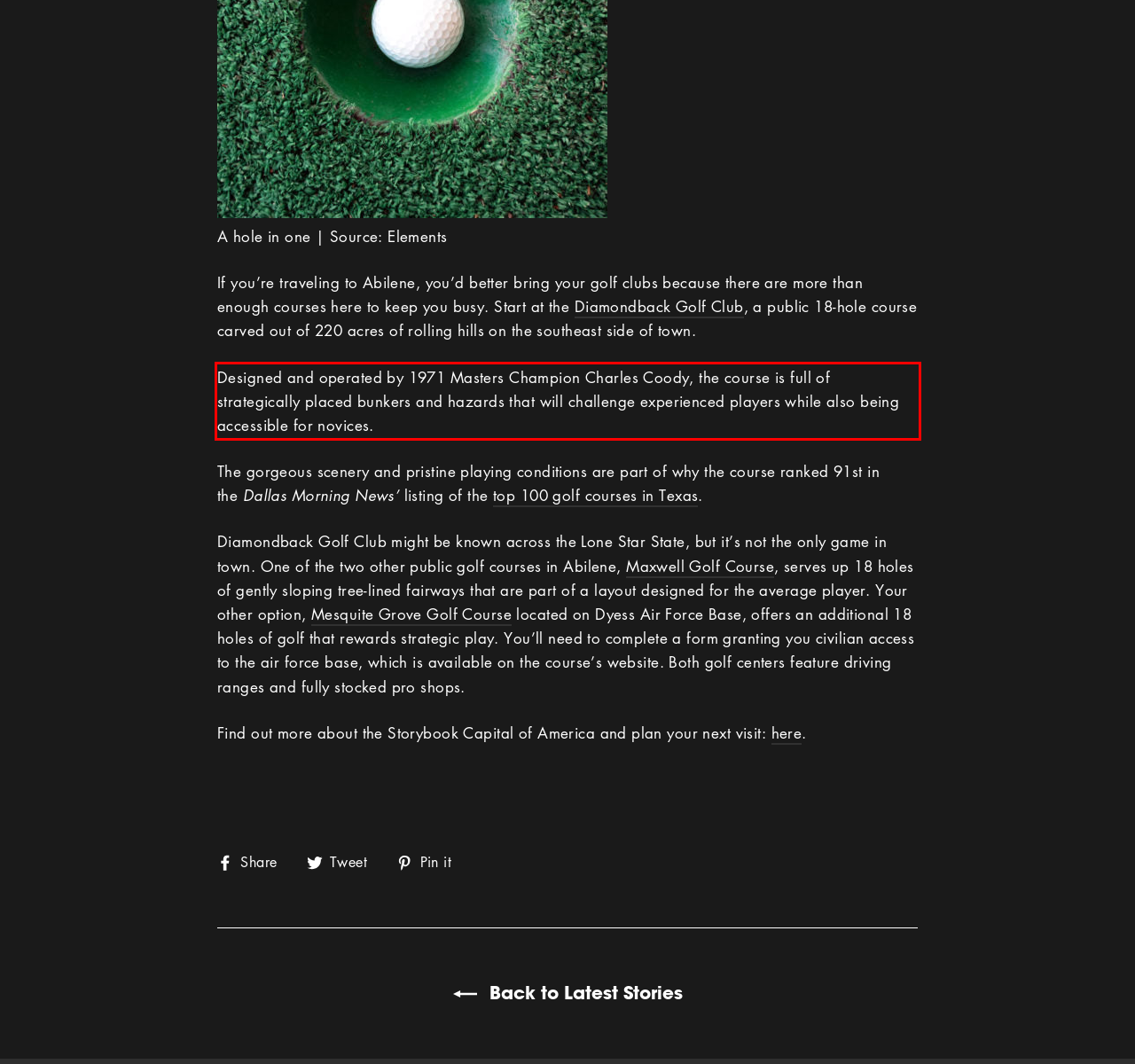Given a screenshot of a webpage with a red bounding box, please identify and retrieve the text inside the red rectangle.

Designed and operated by 1971 Masters Champion Charles Coody, the course is full of strategically placed bunkers and hazards that will challenge experienced players while also being accessible for novices.